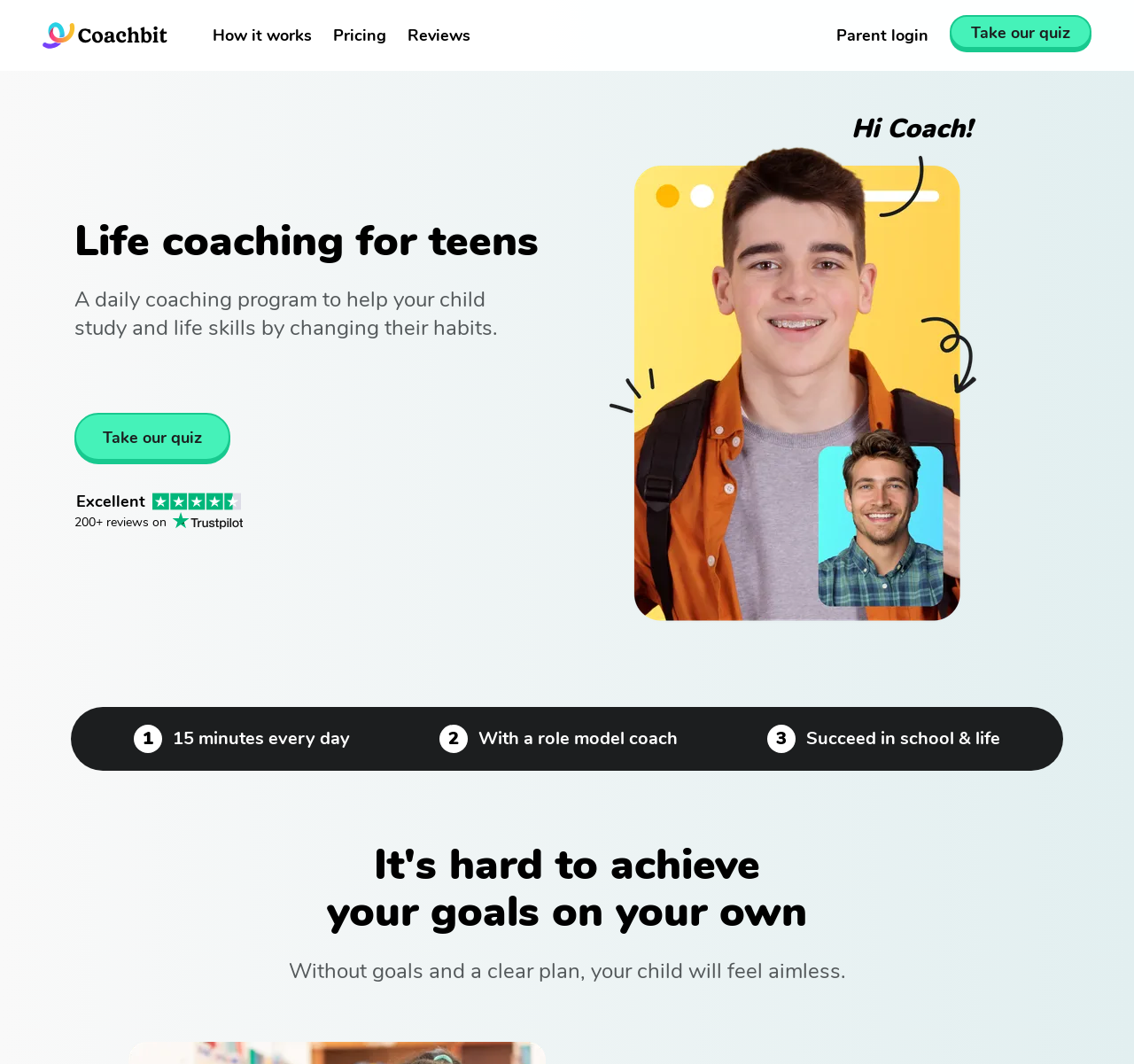Please specify the coordinates of the bounding box for the element that should be clicked to carry out this instruction: "Read about Trial Chillingham". The coordinates must be four float numbers between 0 and 1, formatted as [left, top, right, bottom].

None